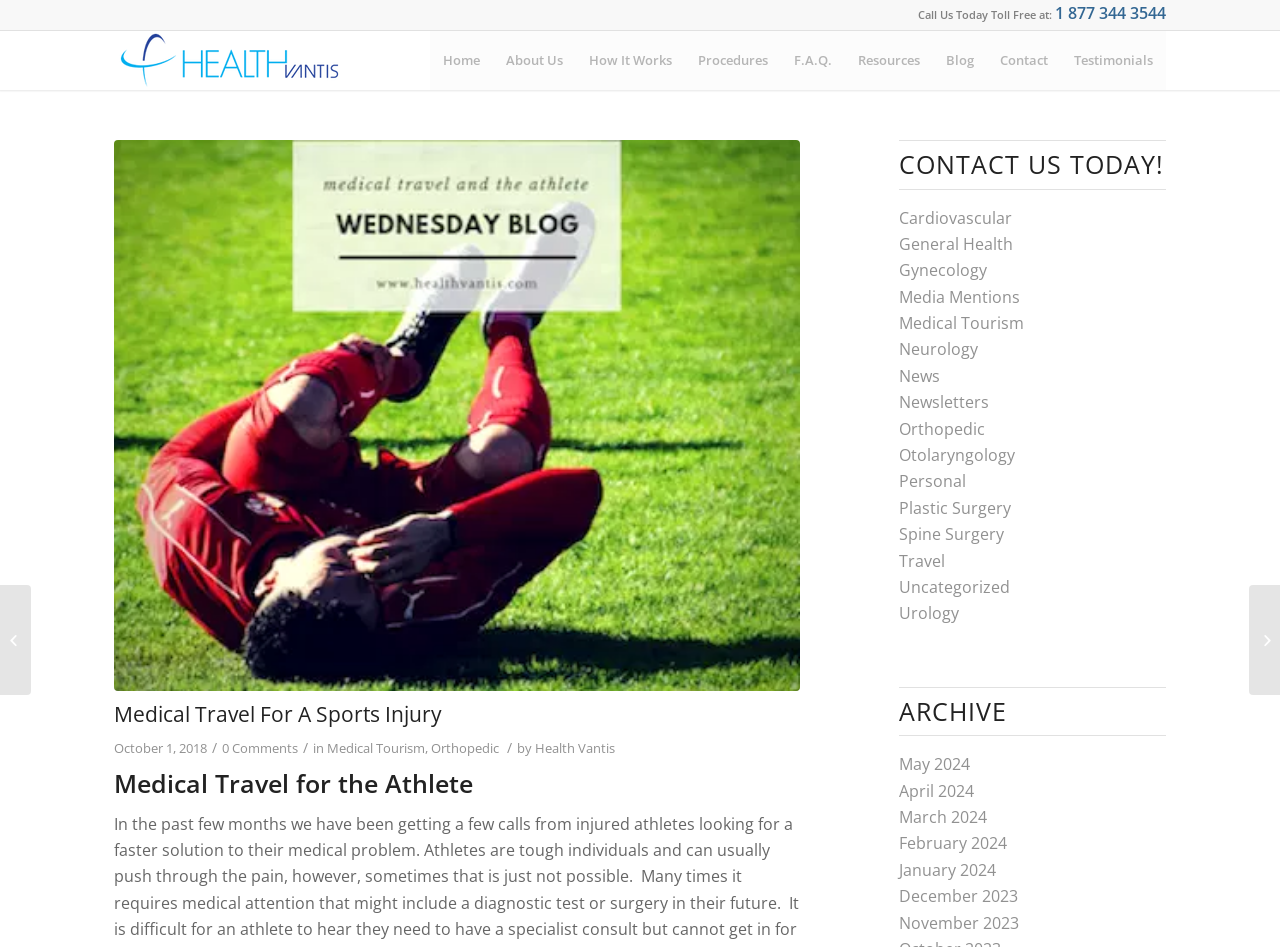Use a single word or phrase to respond to the question:
What is the name of the company?

Health Vantis